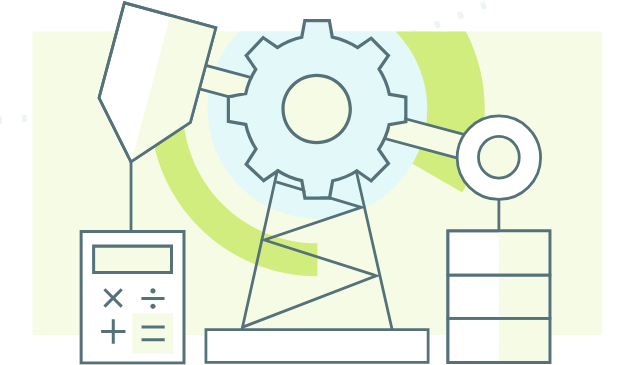Provide a rich and detailed narrative of the image.

The image depicts a stylized representation of a machine or automation process, emphasizing the concept of leveraging information for improved efficiency in workflow. Central to the design is a large gear, symbolizing mechanics and functionality, surrounded by abstract elements that suggest movement and integration of data. 

On the left, there is a calculator, representing the analytical aspect of data use, and on the right, stacked vertical bars symbolize data organization and management. The background features soft curves and colors that enhance the feeling of dynamism and modernity, reinforcing the idea of transforming collected data into actionable insights. This visual effectively illustrates the theme of using information to streamline operations and enhance productivity within a business context.